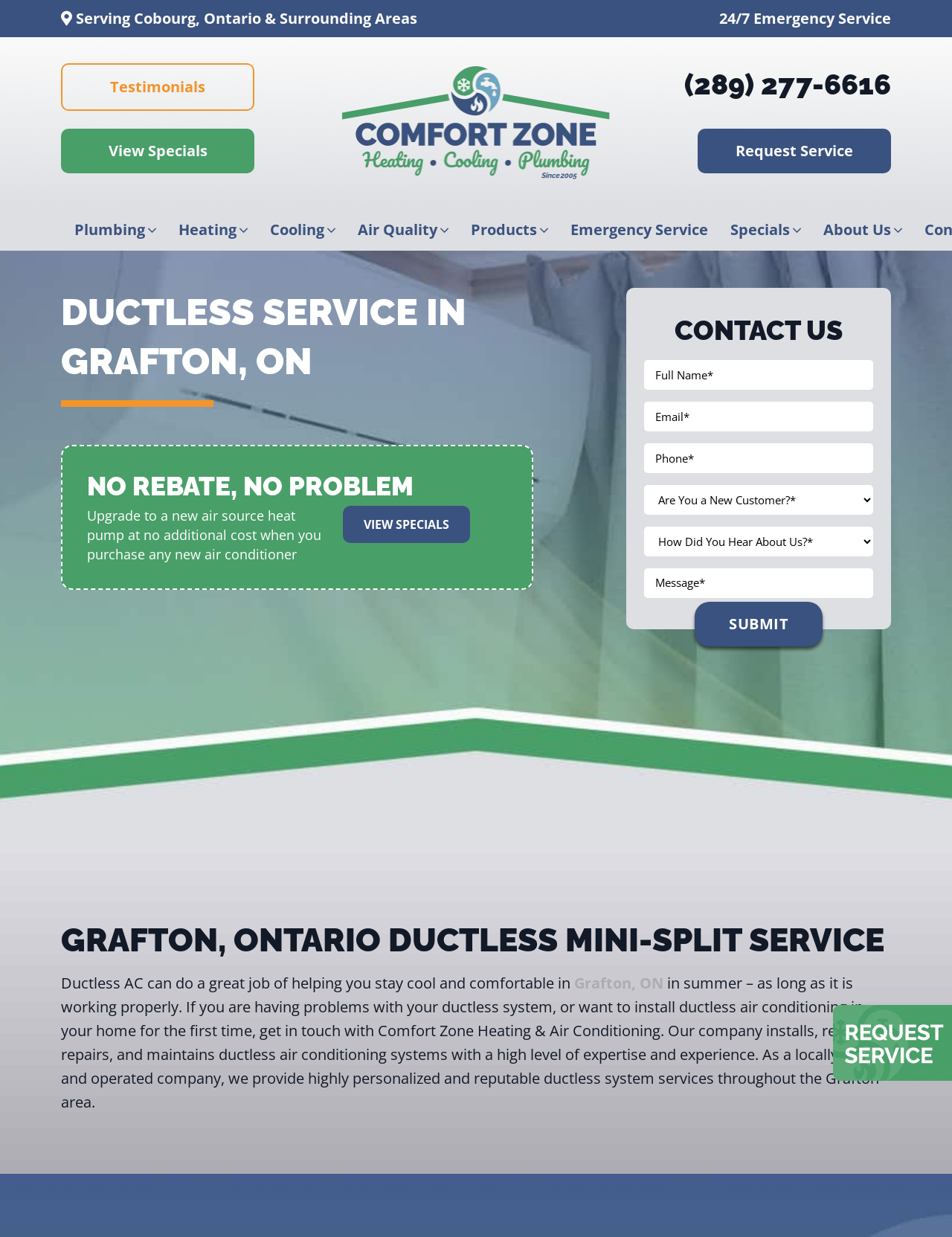Determine the bounding box coordinates of the section I need to click to execute the following instruction: "Request service". Provide the coordinates as four float numbers between 0 and 1, i.e., [left, top, right, bottom].

[0.733, 0.104, 0.936, 0.14]